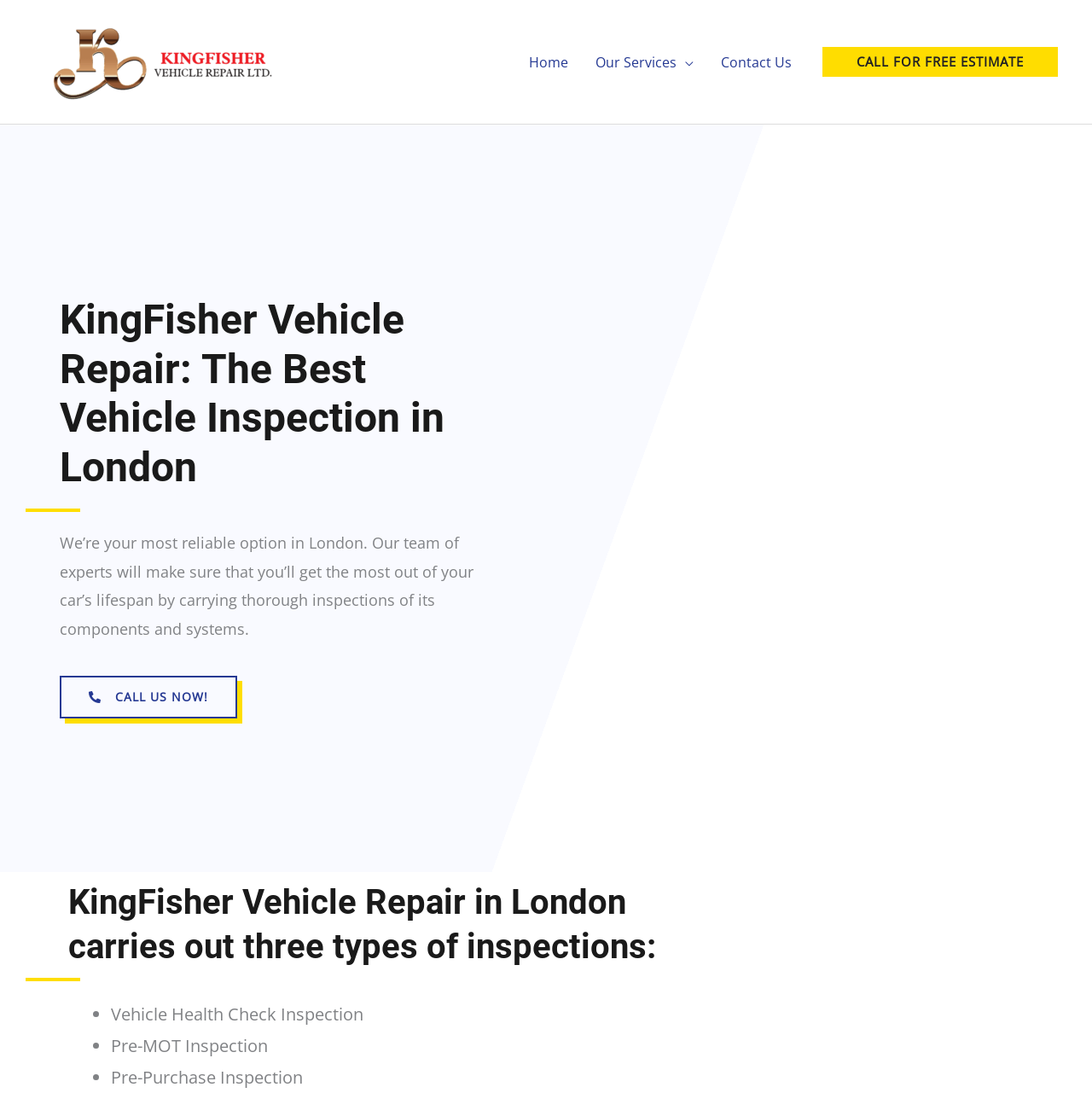What is the 'Pre-MOT Inspection'?
From the image, respond using a single word or phrase.

A type of inspection